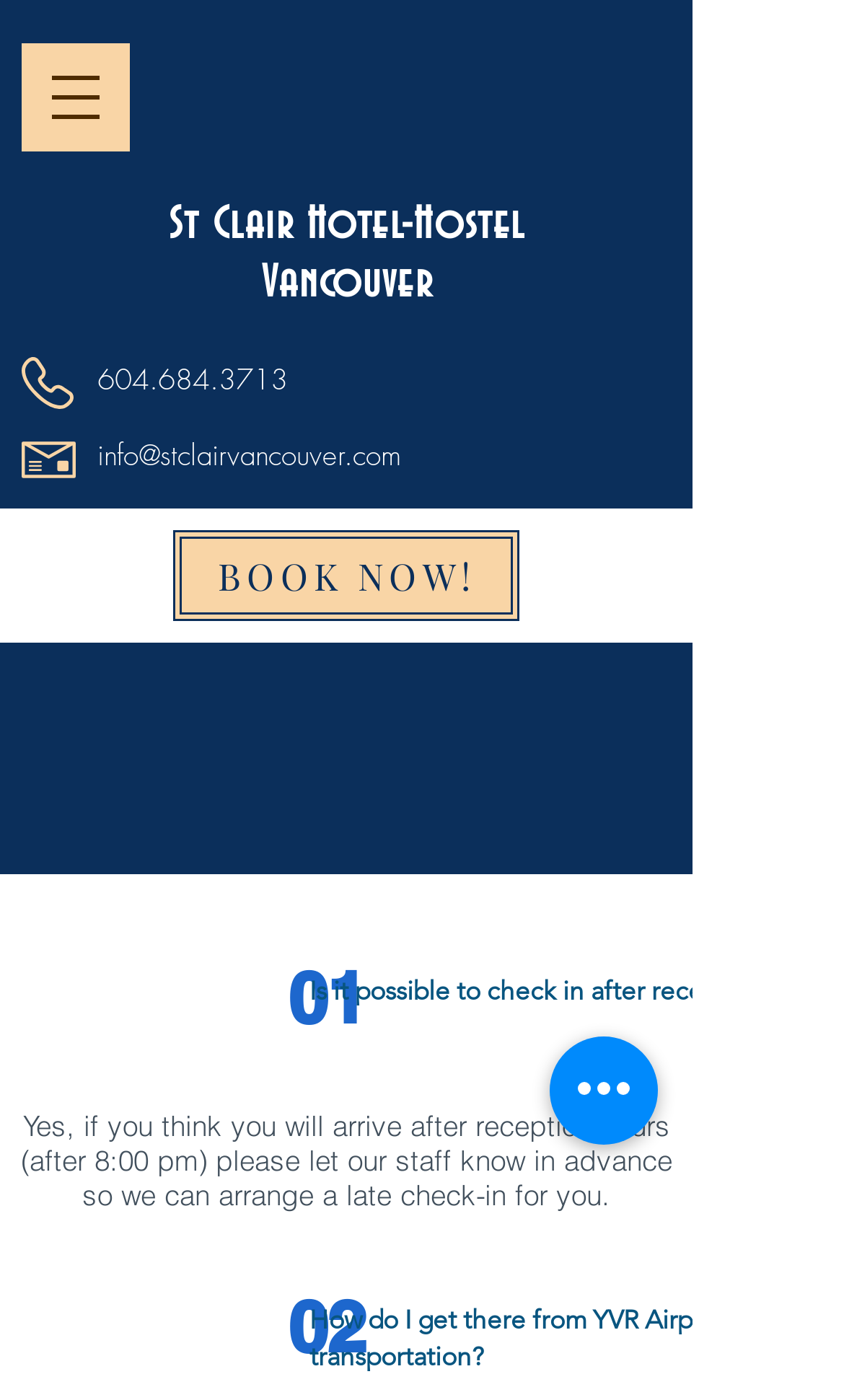Based on the element description, predict the bounding box coordinates (top-left x, top-left y, bottom-right x, bottom-right y) for the UI element in the screenshot: 604.684.3713

[0.115, 0.256, 0.341, 0.284]